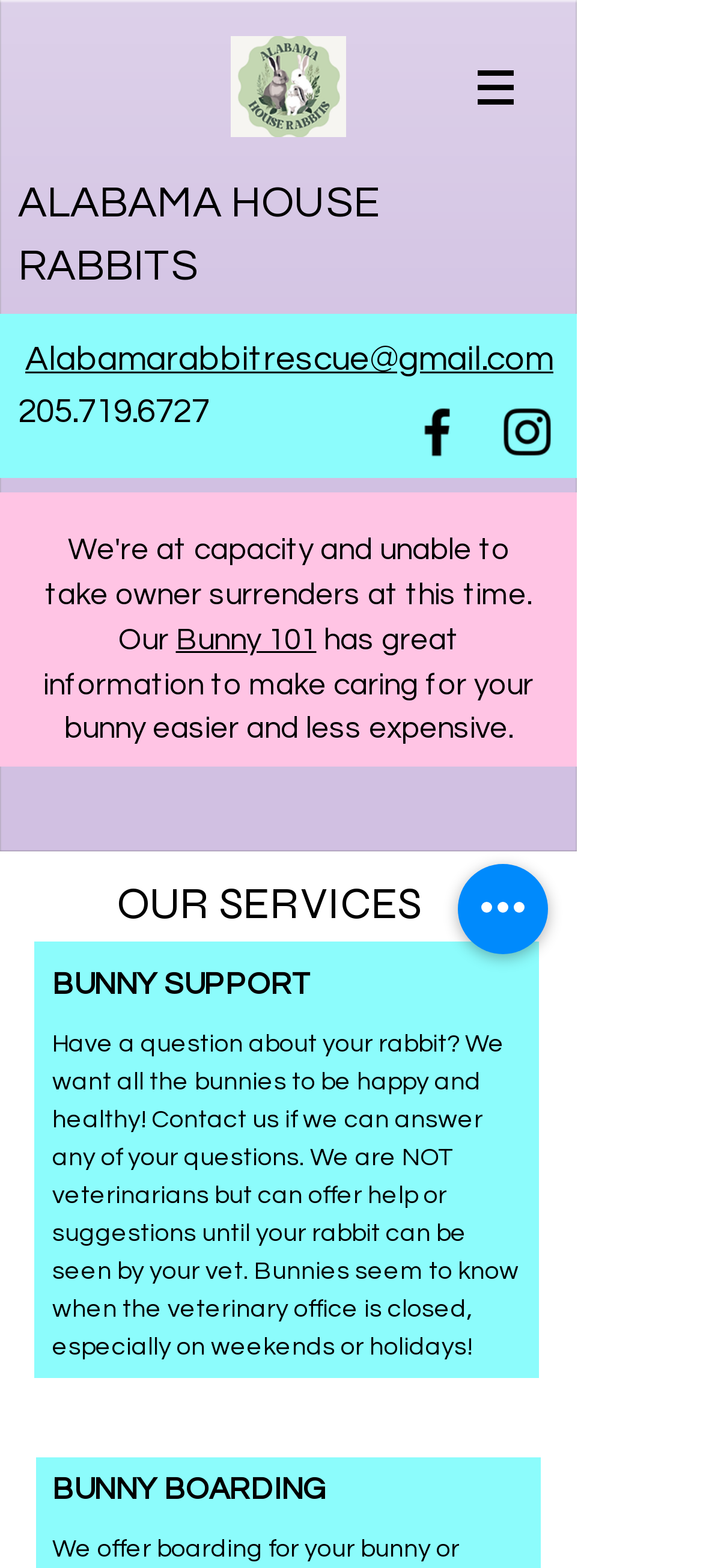Based on the element description, predict the bounding box coordinates (top-left x, top-left y, bottom-right x, bottom-right y) for the UI element in the screenshot: Alabamarabbitrescue@gmail.com

[0.036, 0.217, 0.787, 0.24]